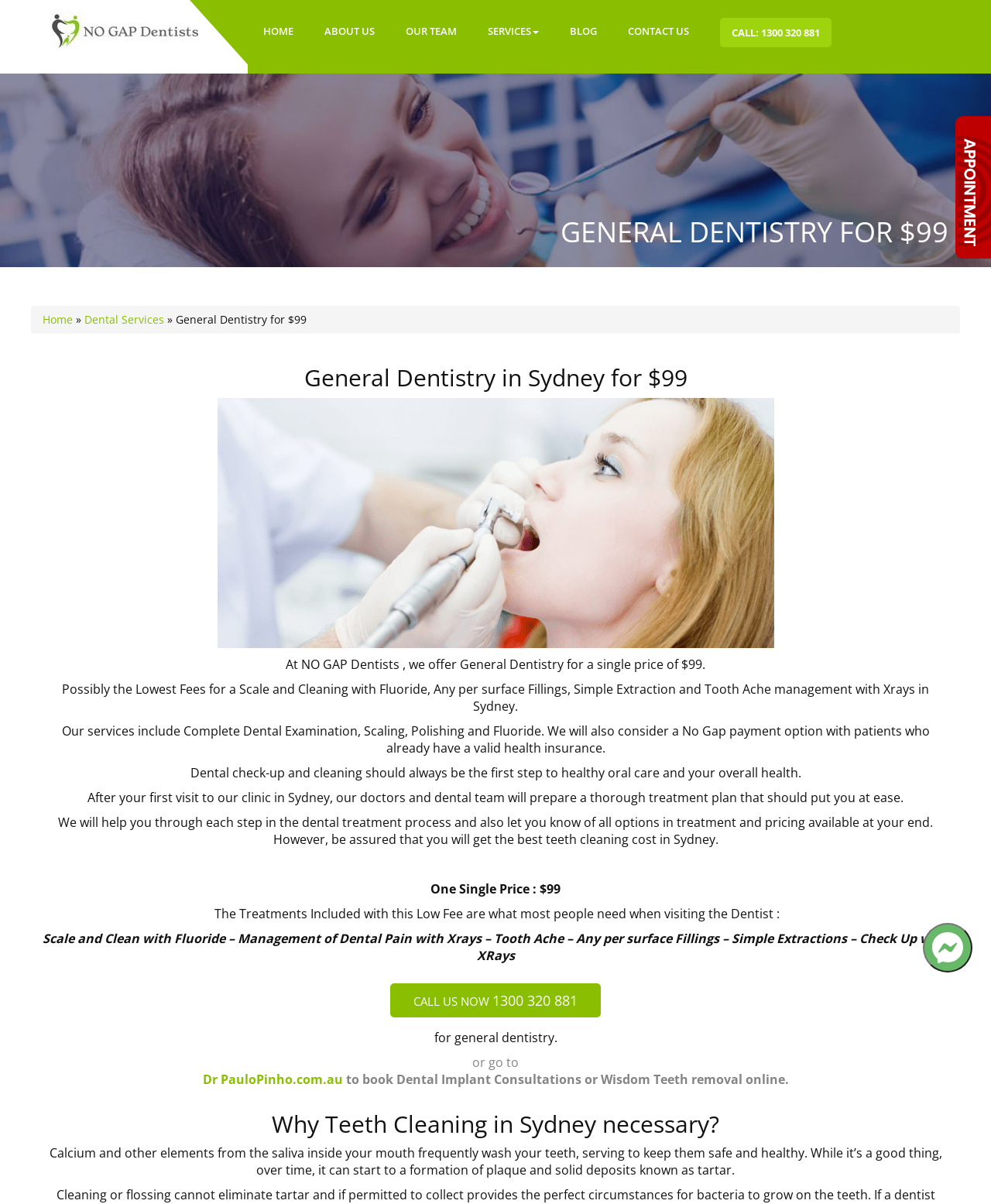Determine the bounding box coordinates of the element's region needed to click to follow the instruction: "Click the 'Affordable Dentists in Sydney' link". Provide these coordinates as four float numbers between 0 and 1, formatted as [left, top, right, bottom].

[0.051, 0.018, 0.238, 0.03]